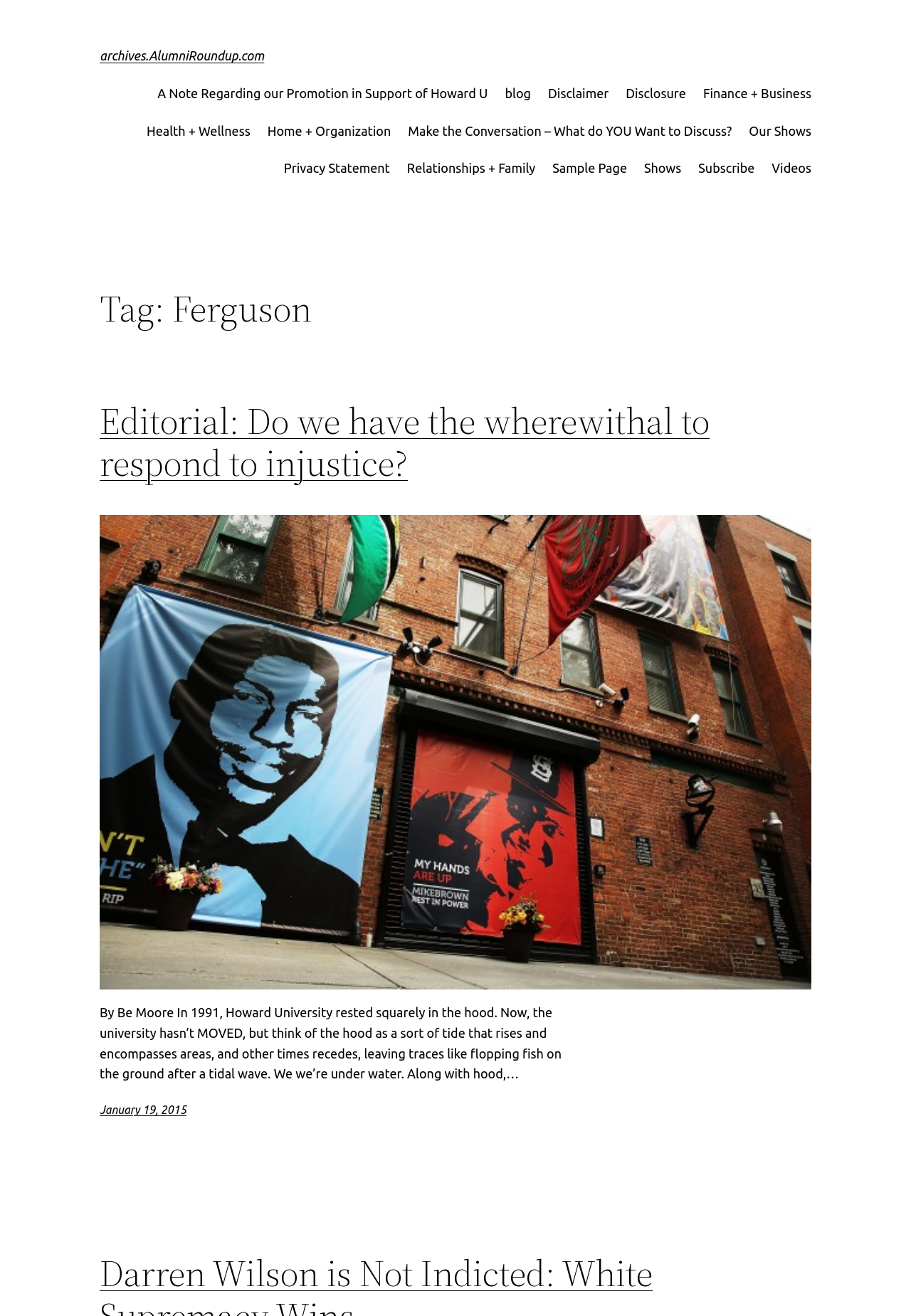Please predict the bounding box coordinates of the element's region where a click is necessary to complete the following instruction: "Register". The coordinates should be represented by four float numbers between 0 and 1, i.e., [left, top, right, bottom].

None